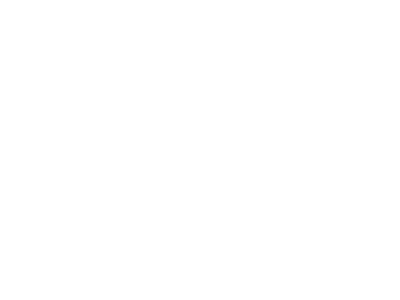In which cities does the company provide moving services?
Using the image as a reference, answer with just one word or a short phrase.

Calgary, Edmonton, and Vancouver